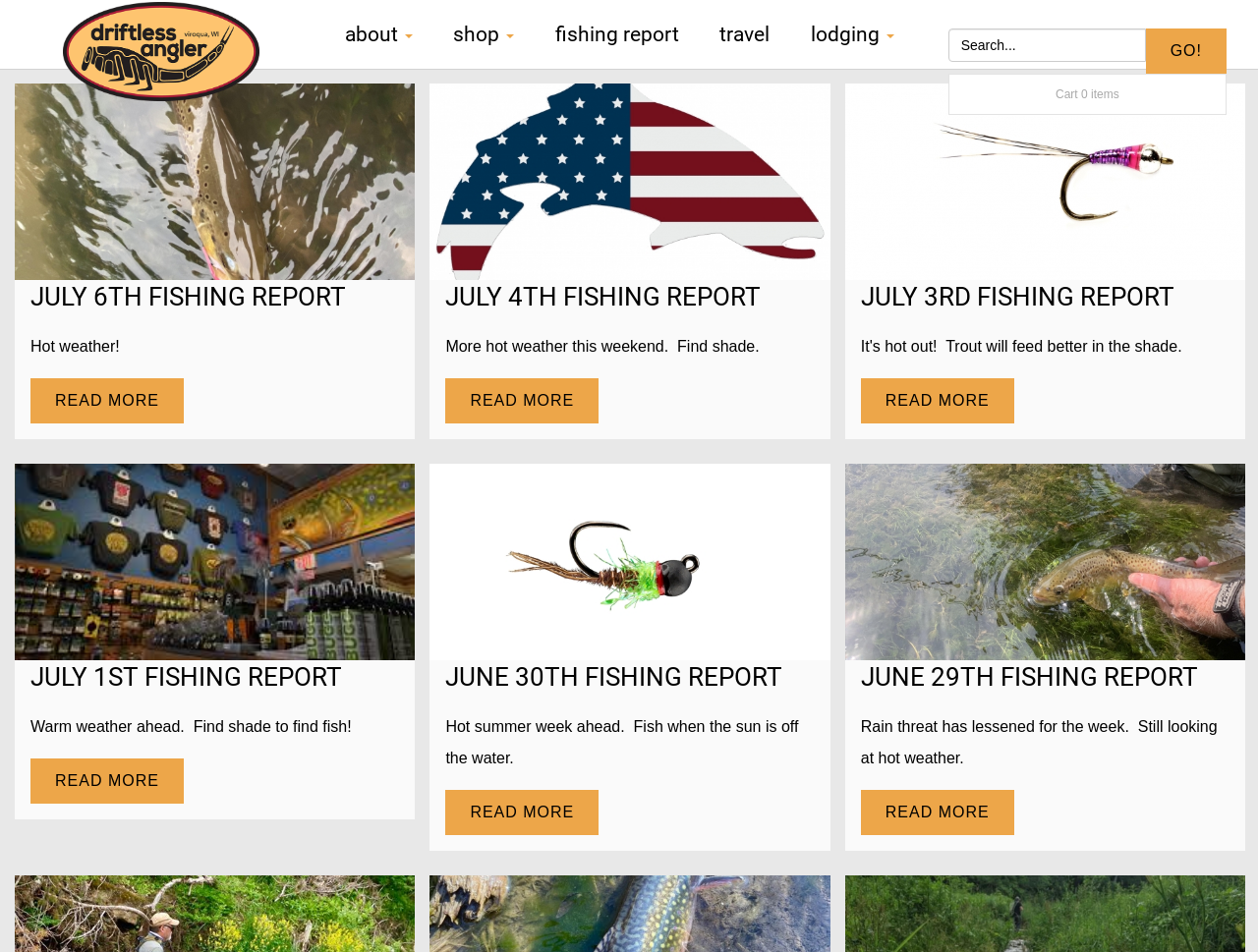Answer succinctly with a single word or phrase:
What is the theme of the links listed on this webpage?

Fishing